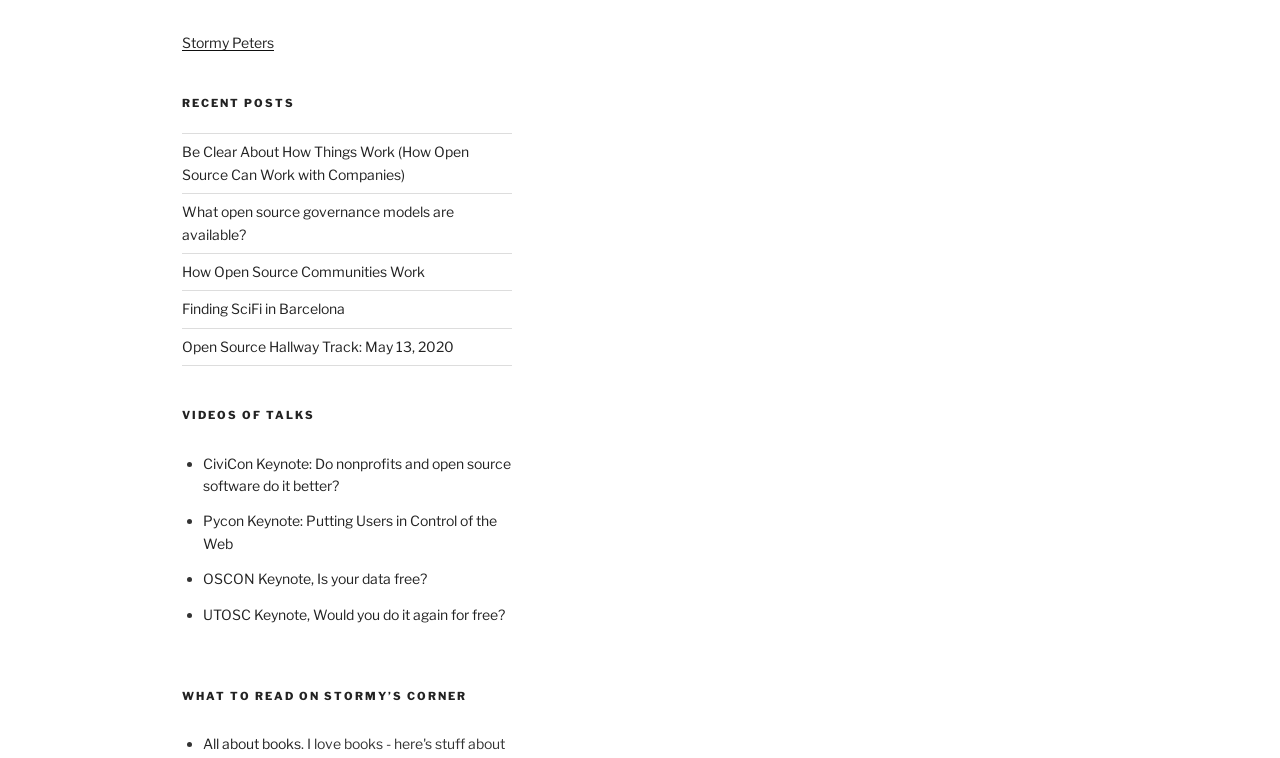How many videos of talks are listed?
Please use the image to provide a one-word or short phrase answer.

4